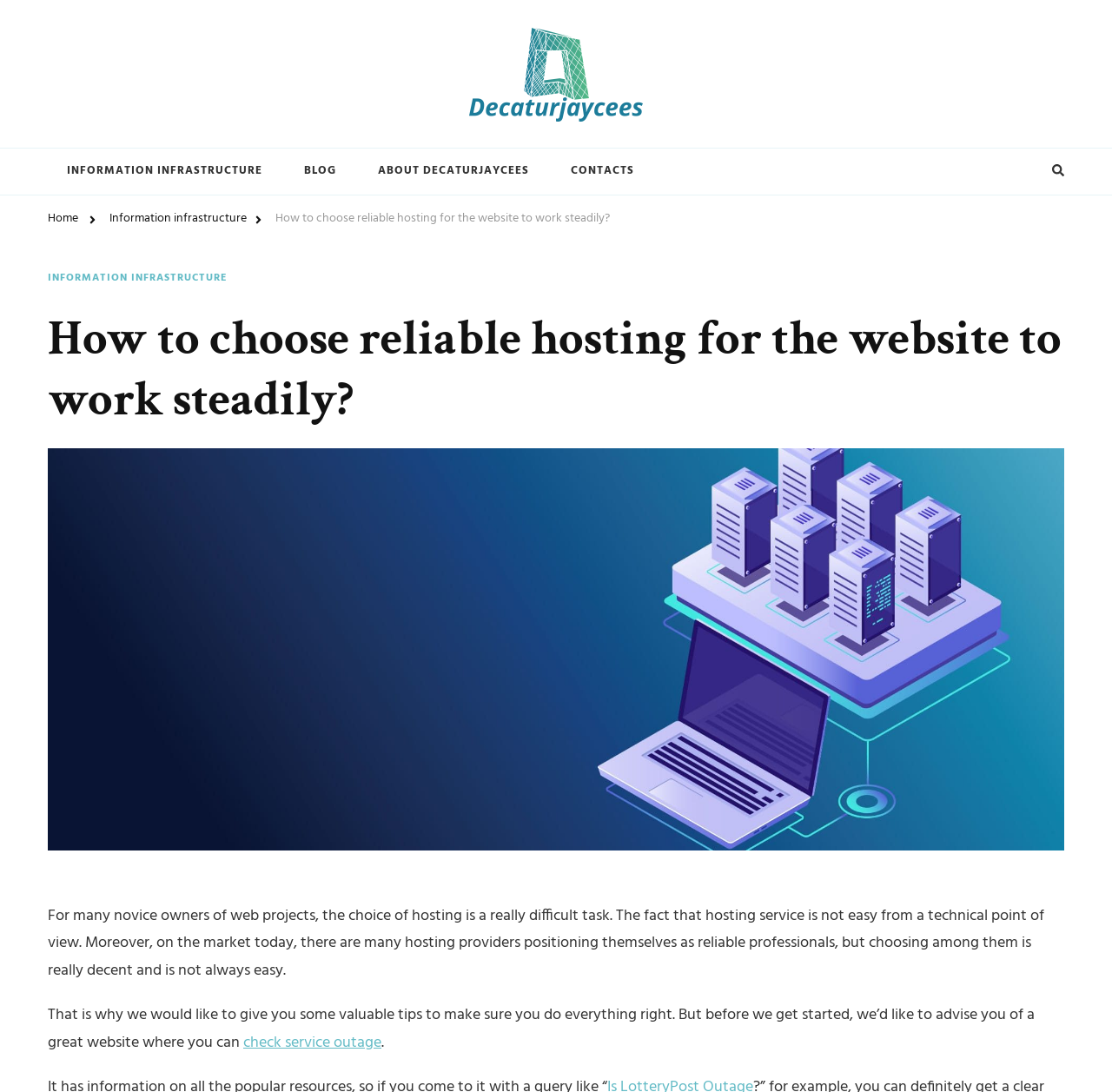How many main navigation links are there?
Answer the question with detailed information derived from the image.

By examining the webpage's structure, I found four main navigation links: 'INFORMATION INFRASTRUCTURE', 'BLOG', 'ABOUT DECATURJAYCEES', and 'CONTACTS'. These links are located in the top navigation bar and appear to be the main sections of the website.